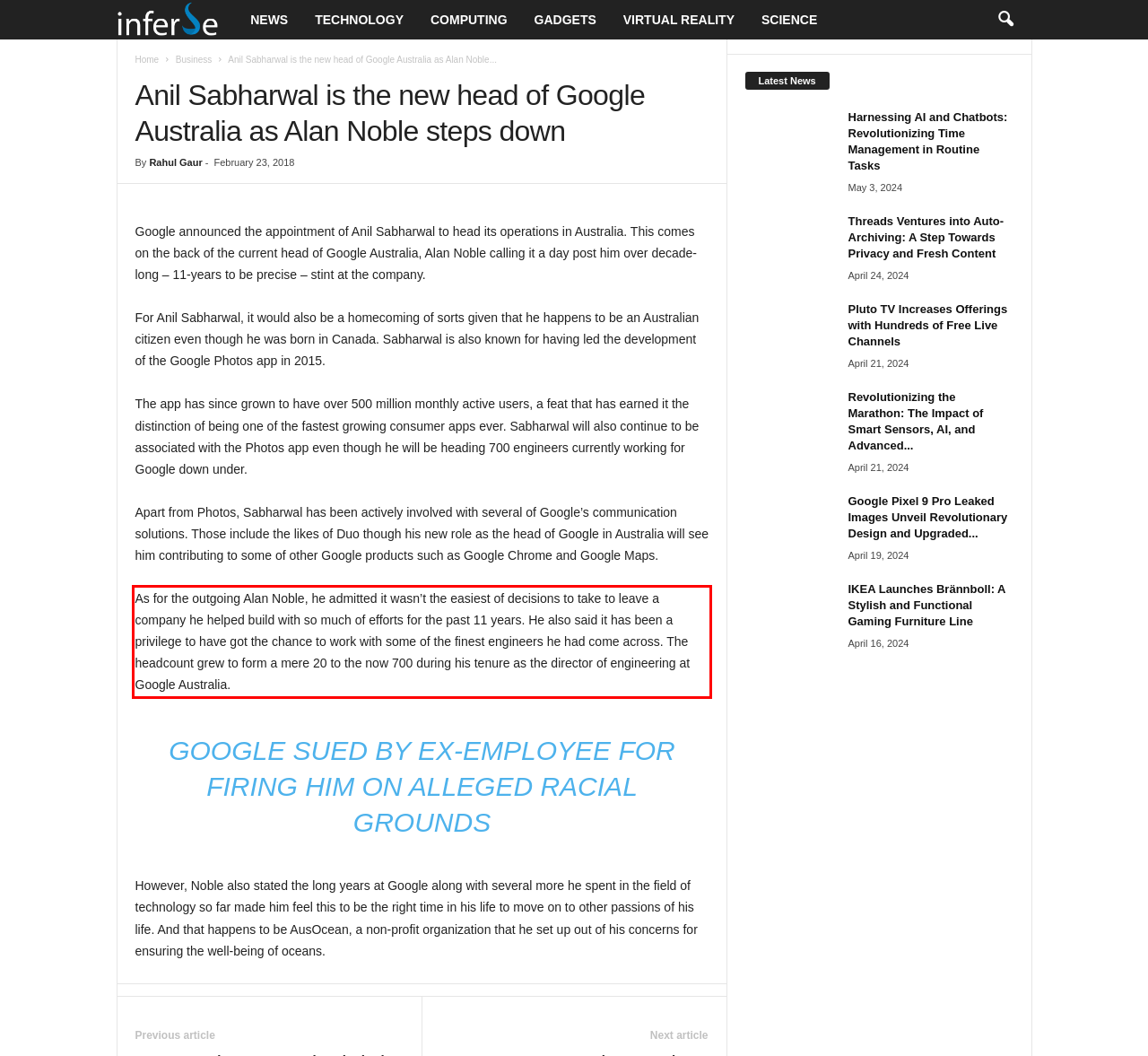You have a screenshot with a red rectangle around a UI element. Recognize and extract the text within this red bounding box using OCR.

As for the outgoing Alan Noble, he admitted it wasn’t the easiest of decisions to take to leave a company he helped build with so much of efforts for the past 11 years. He also said it has been a privilege to have got the chance to work with some of the finest engineers he had come across. The headcount grew to form a mere 20 to the now 700 during his tenure as the director of engineering at Google Australia.